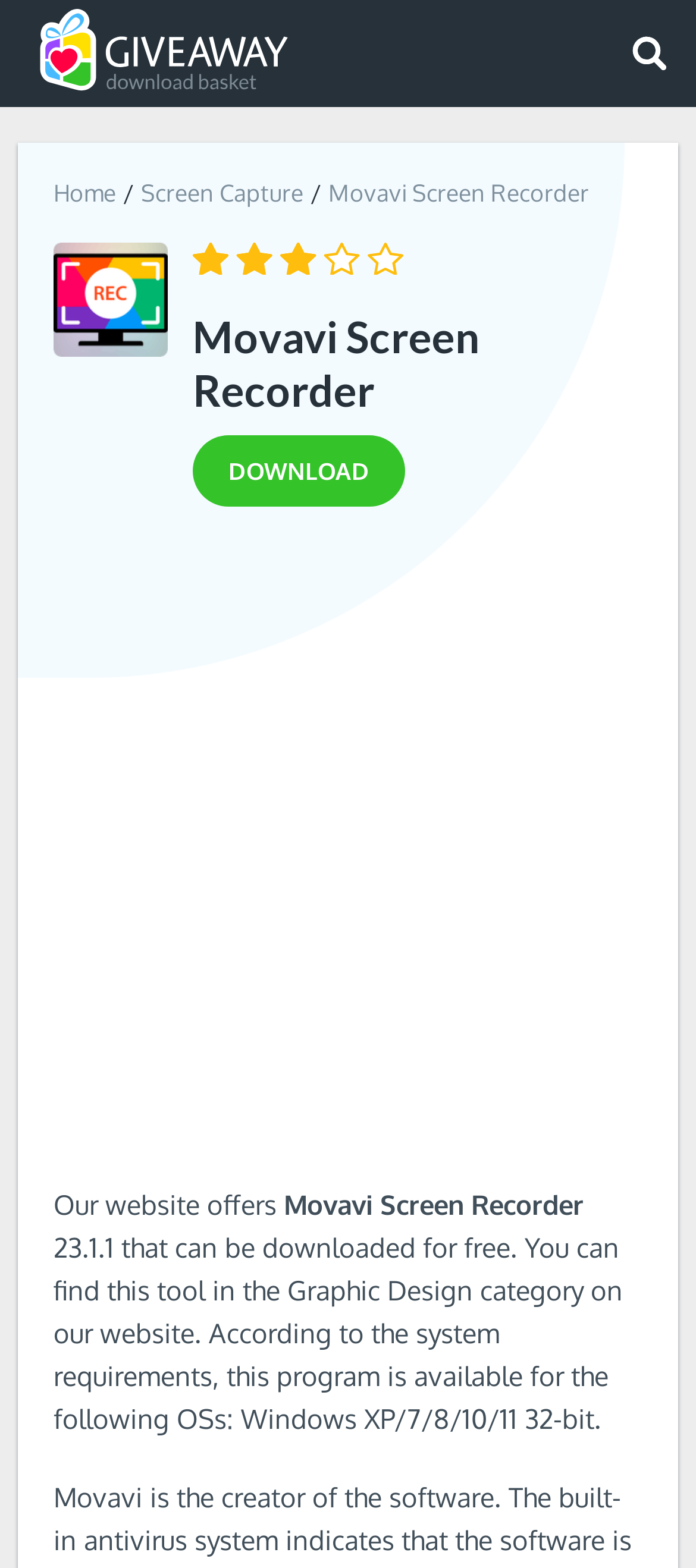What is the current version of the software available for download?
Please craft a detailed and exhaustive response to the question.

I found the answer by reading the StaticText element that describes the software, which mentions the version number that can be downloaded for free.